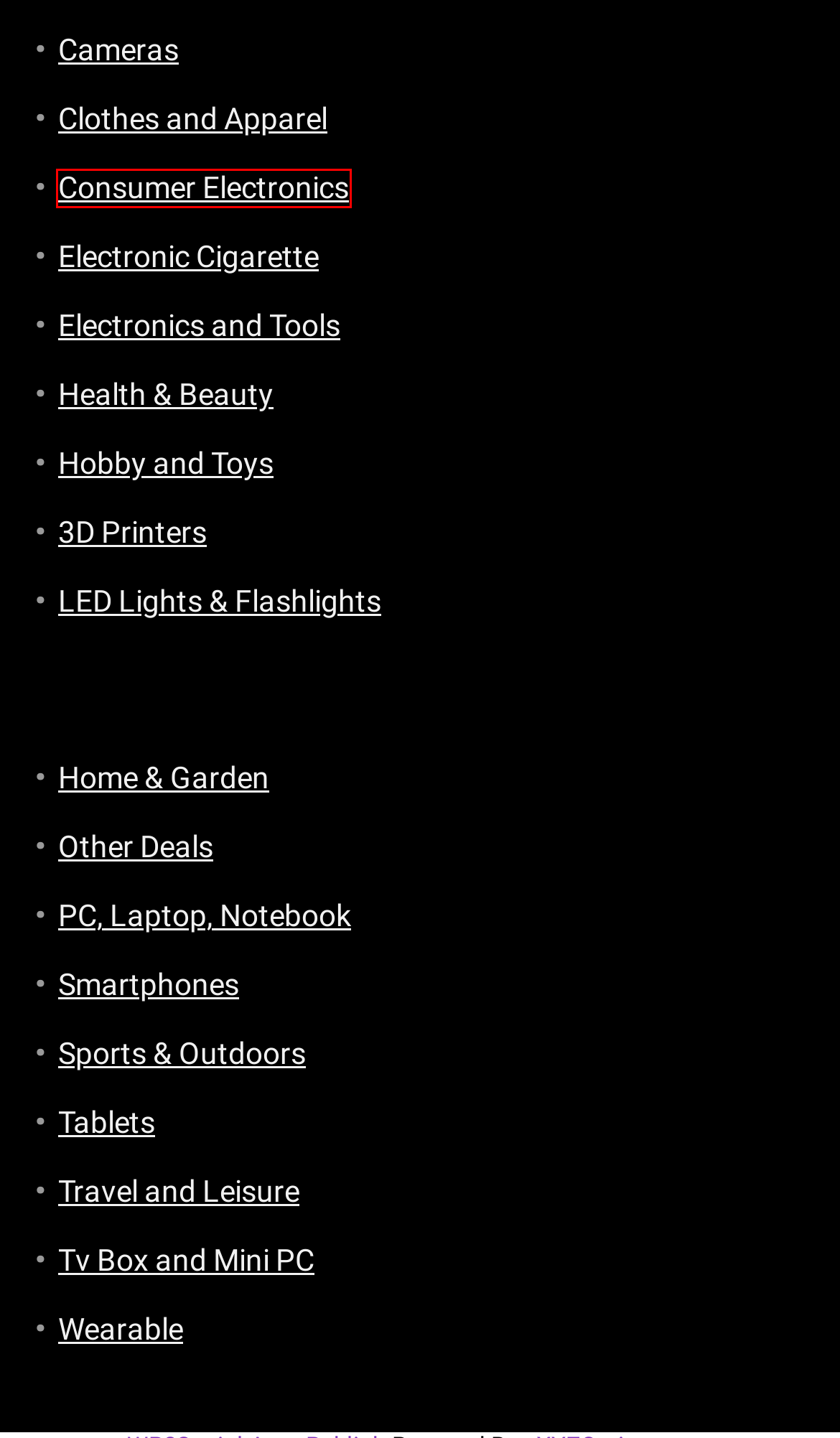Look at the screenshot of a webpage where a red rectangle bounding box is present. Choose the webpage description that best describes the new webpage after clicking the element inside the red bounding box. Here are the candidates:
A. Cameras Coupon and Deal - China secret shopping deals and coupons
B. Electronics and Tools Coupon and Deal - China secret shopping deals and coupons
C. LED Lights & Flashlights Coupon and Deal - China secret shopping deals and coupons
D. Consumer Electronics Coupon and Deal - China secret shopping deals and coupons
E. Health & Beauty Coupon and Deal - China secret shopping deals and coupons
F. Coupon and Deals for Electronic Cigarette
G. Hobby and Toys Coupon and Deal - China secret shopping deals and coupons
H. Other Deals Coupon and Deal - China secret shopping deals and coupons

D